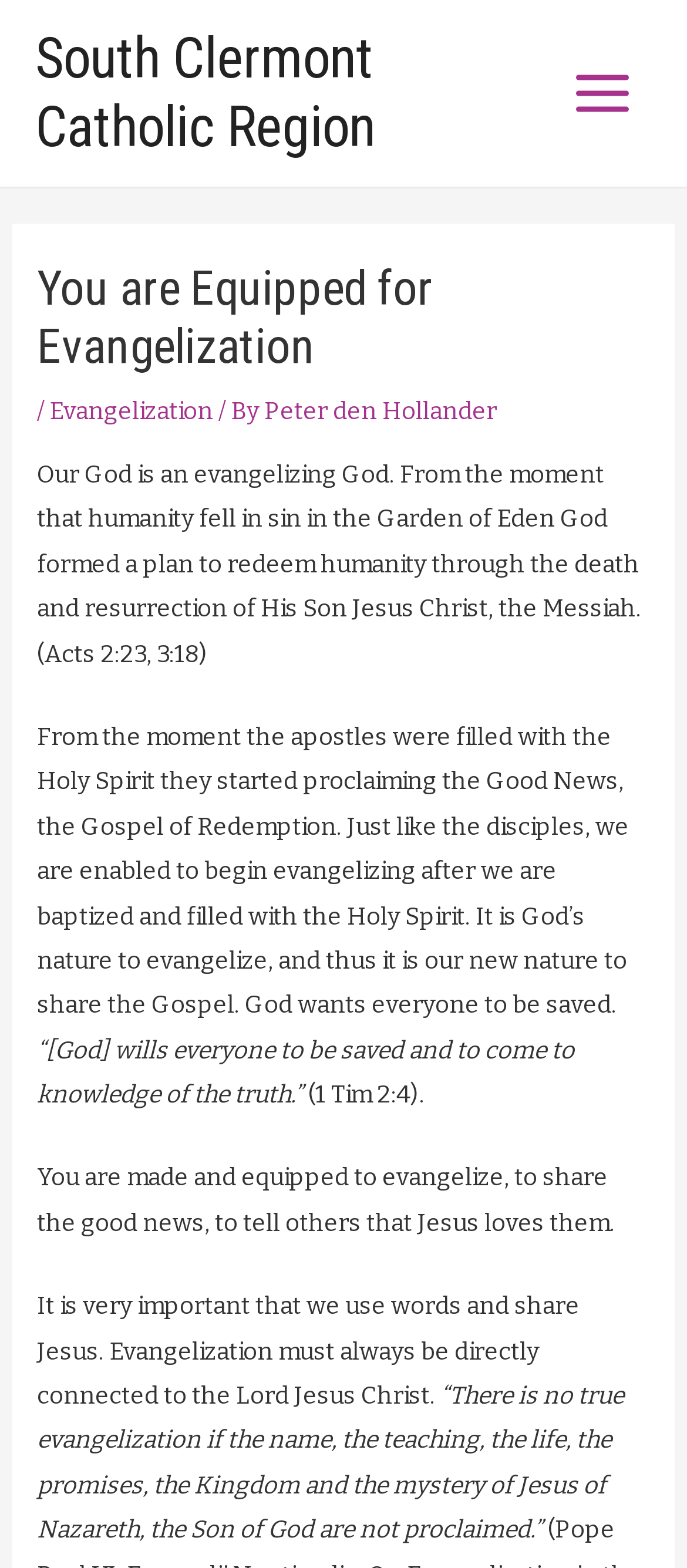Please provide the main heading of the webpage content.

You are Equipped for Evangelization